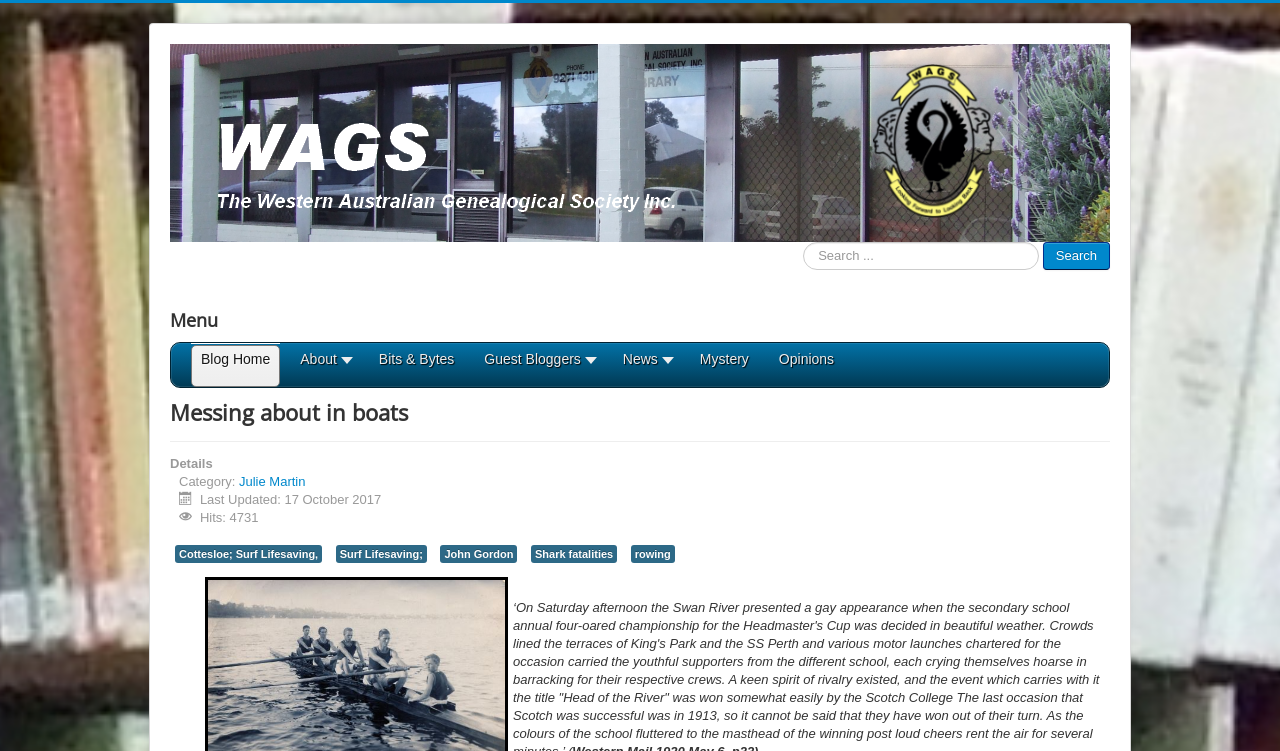Identify the bounding box coordinates of the area you need to click to perform the following instruction: "Search for something".

[0.627, 0.322, 0.812, 0.36]